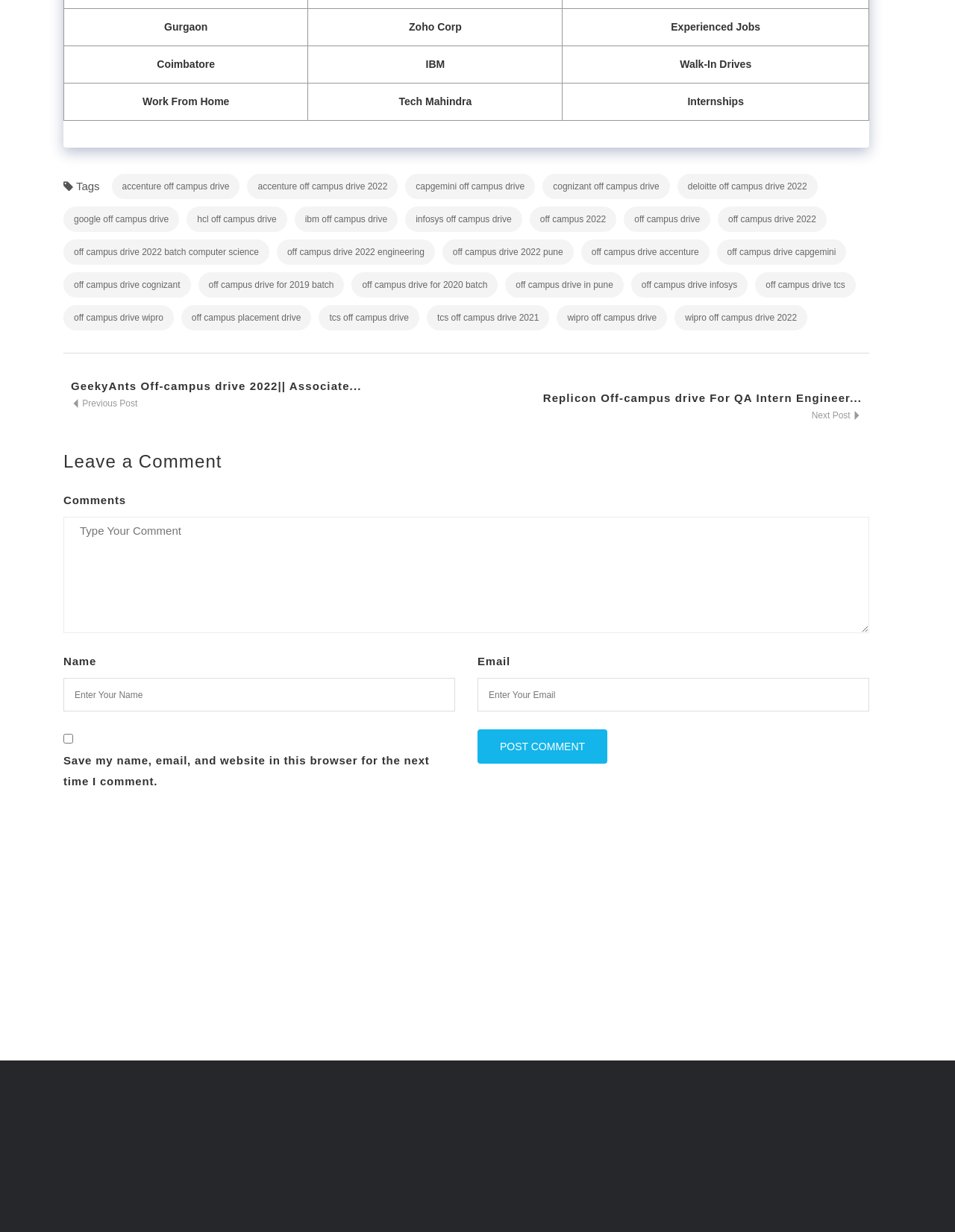What is the theme of the webpage?
Using the image as a reference, give an elaborate response to the question.

The webpage is primarily composed of job listings, categorized by location, company, and type, indicating that the theme of the webpage is job listings and career opportunities.